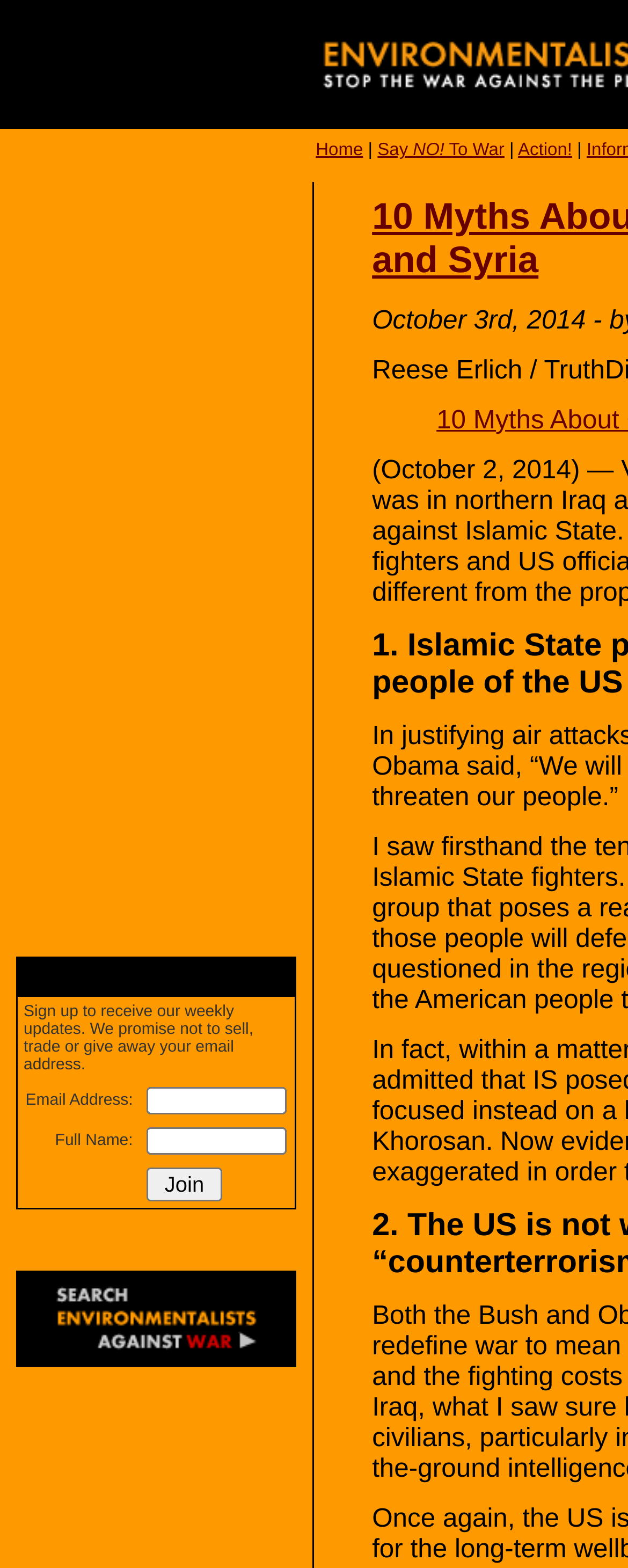What is the function of the button in the form?
Give a single word or phrase answer based on the content of the image.

To submit the form